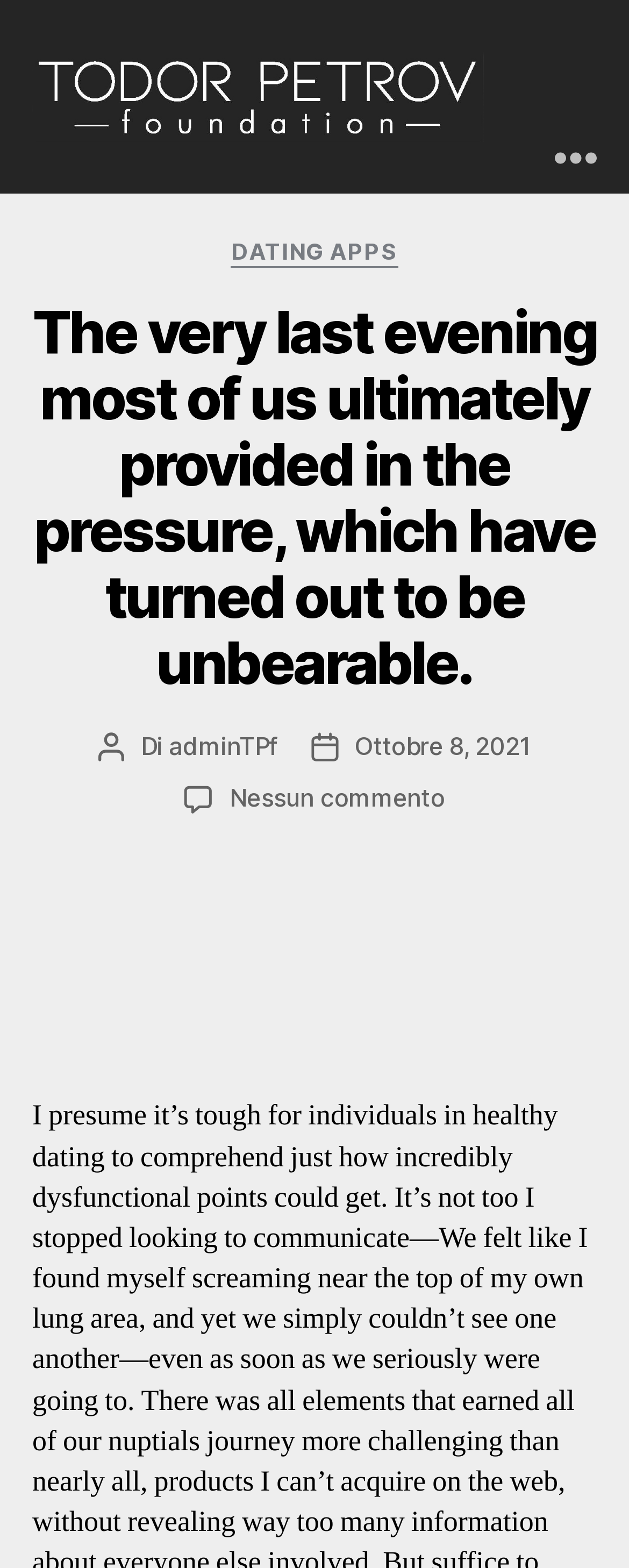Determine the main text heading of the webpage and provide its content.

Categoria: dating apps